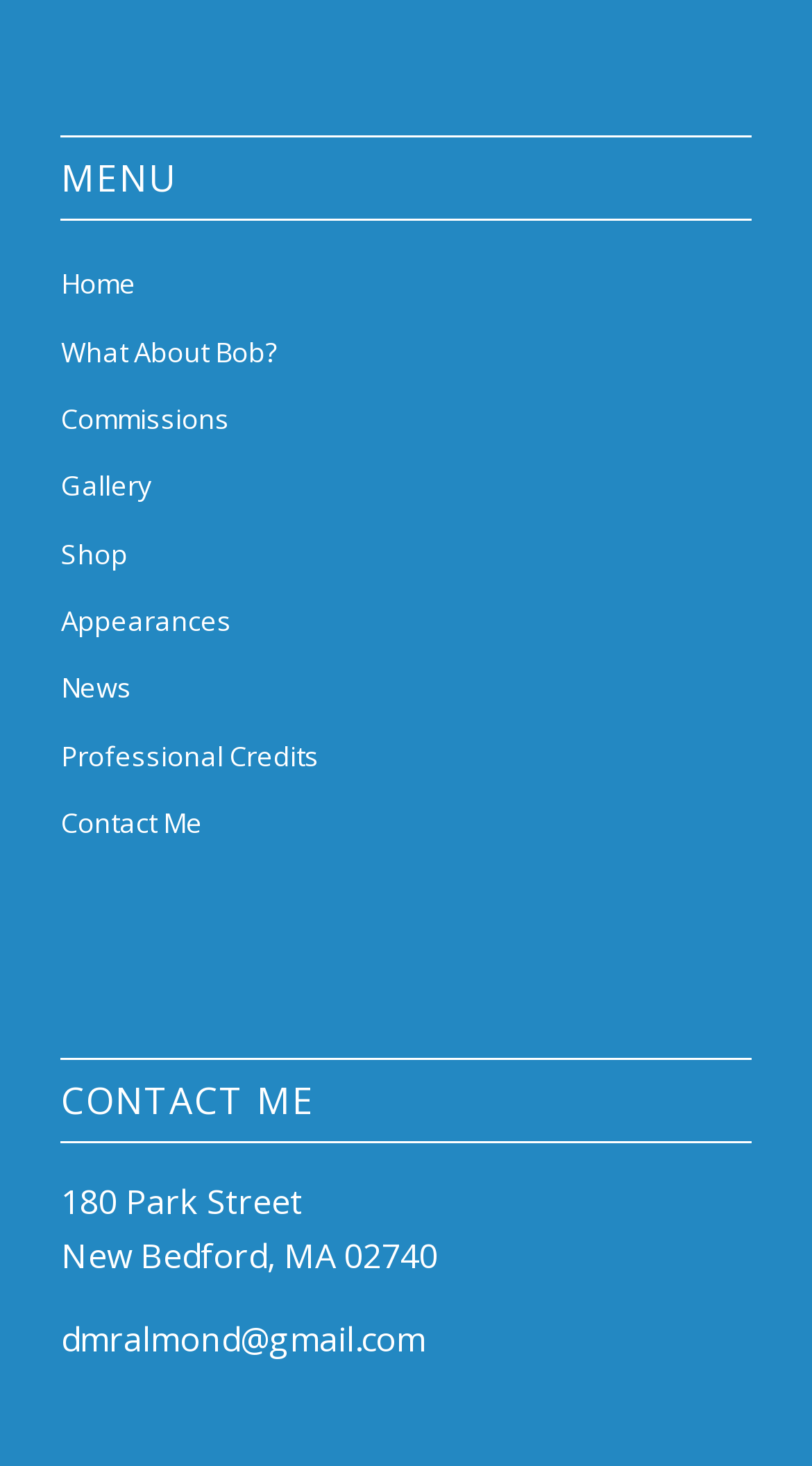Find the bounding box coordinates for the element that must be clicked to complete the instruction: "view Gallery". The coordinates should be four float numbers between 0 and 1, indicated as [left, top, right, bottom].

[0.075, 0.31, 0.925, 0.356]